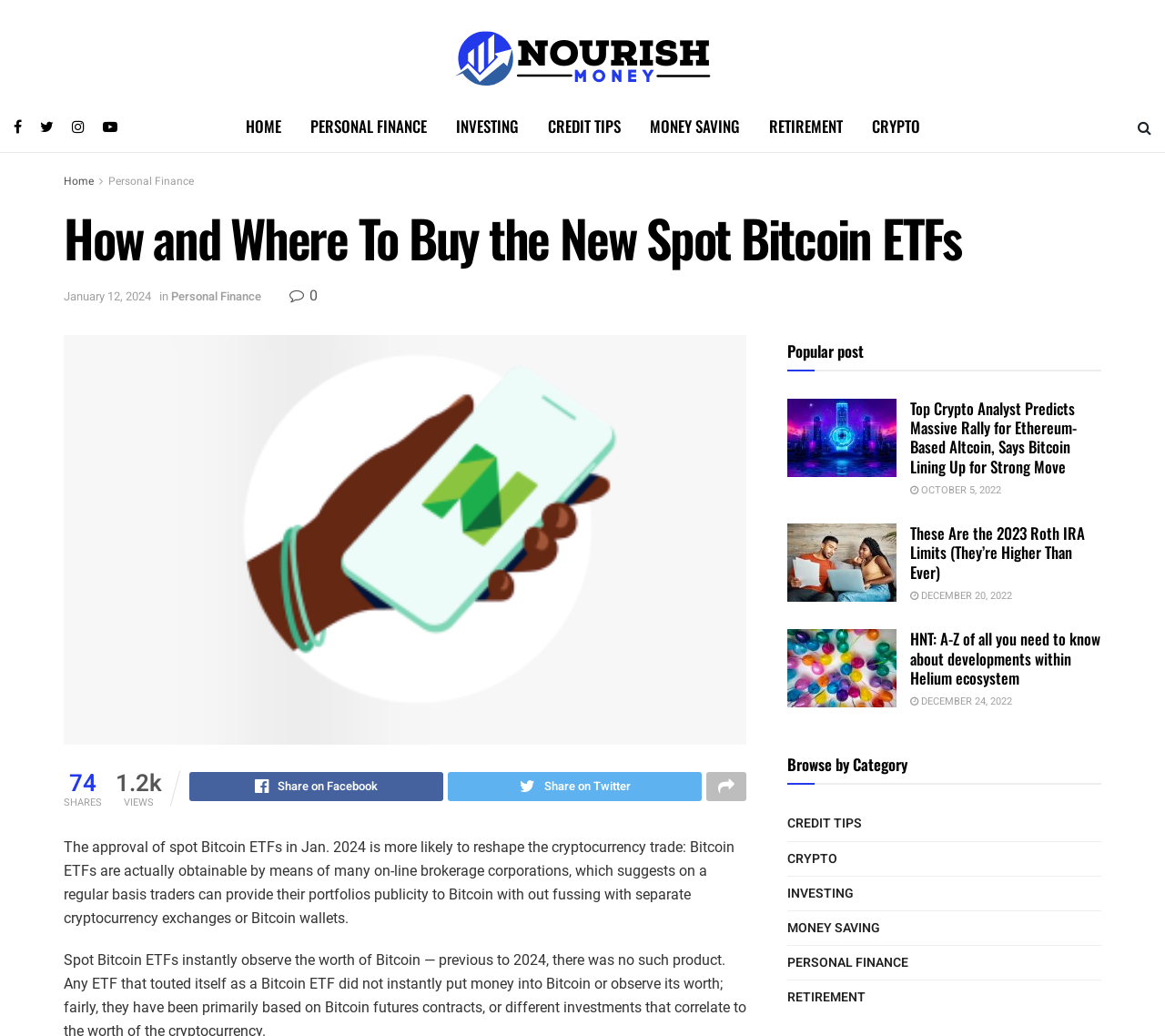How many articles are in the 'Popular post' section?
Kindly offer a comprehensive and detailed response to the question.

I counted the number of articles in the 'Popular post' section, which starts with the heading 'Popular post' and contains three articles with links and images.